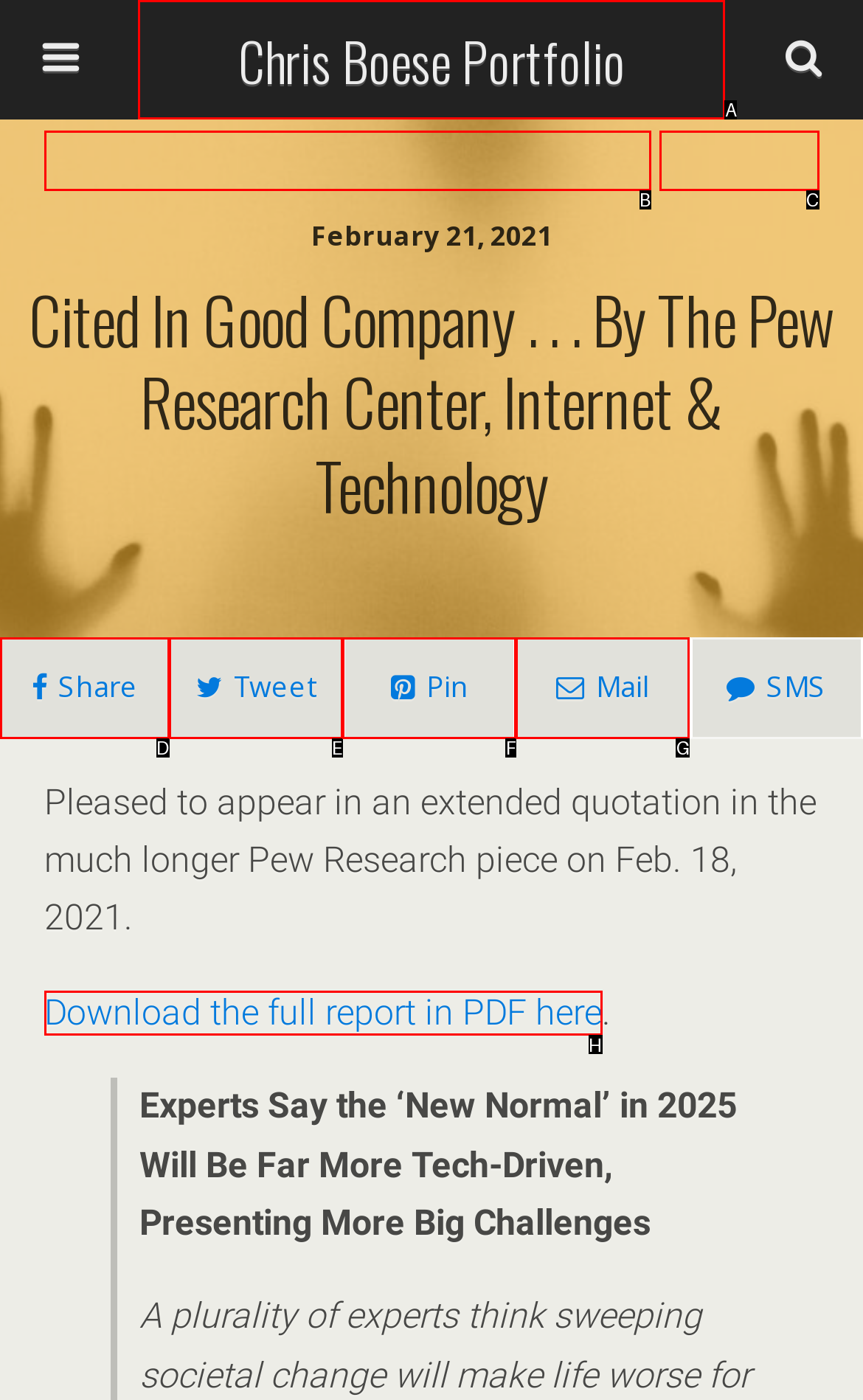Determine the letter of the element I should select to fulfill the following instruction: Visit Chris Boese Portfolio. Just provide the letter.

A